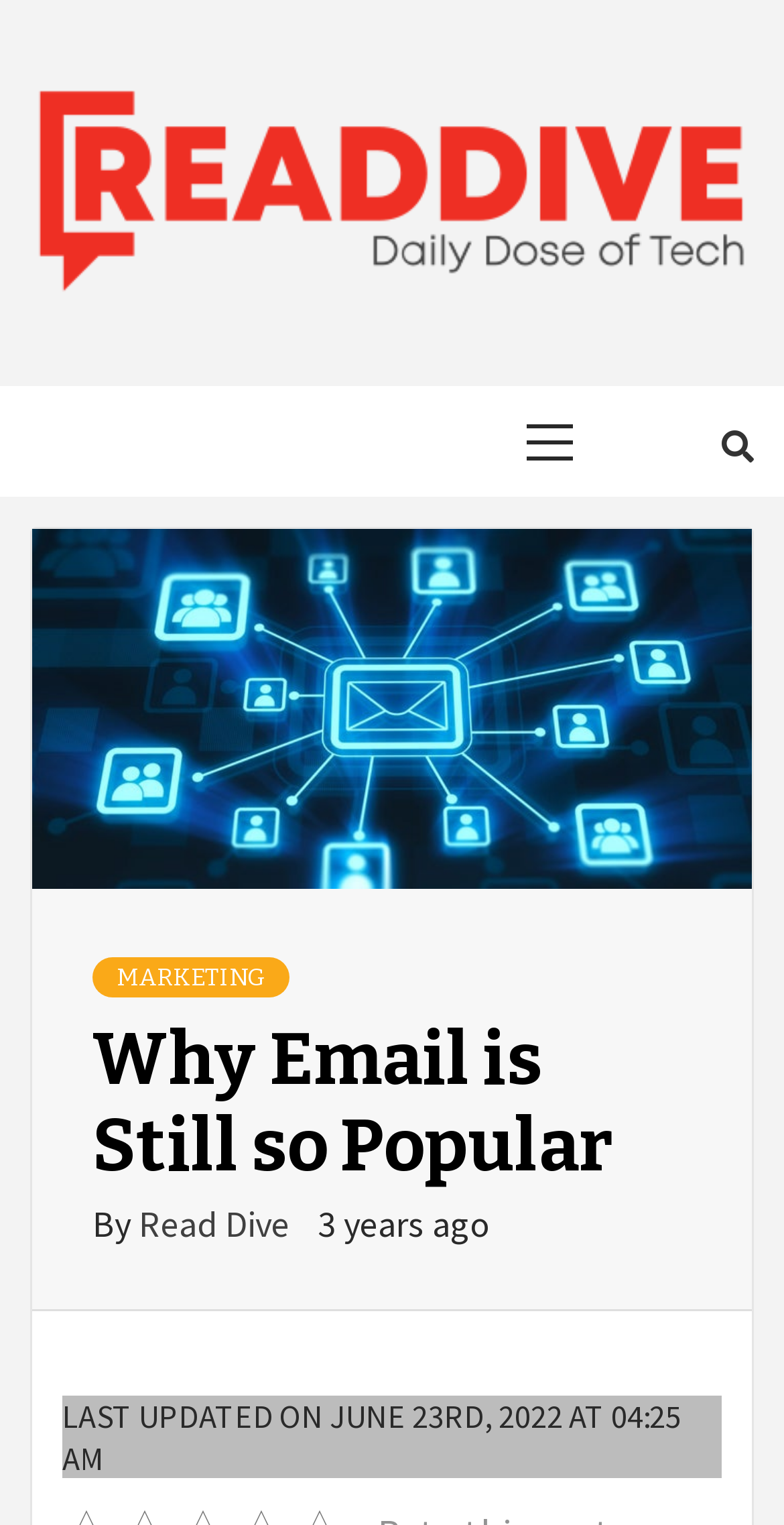Given the description of the UI element: "Read Dive", predict the bounding box coordinates in the form of [left, top, right, bottom], with each value being a float between 0 and 1.

[0.038, 0.202, 0.851, 0.297]